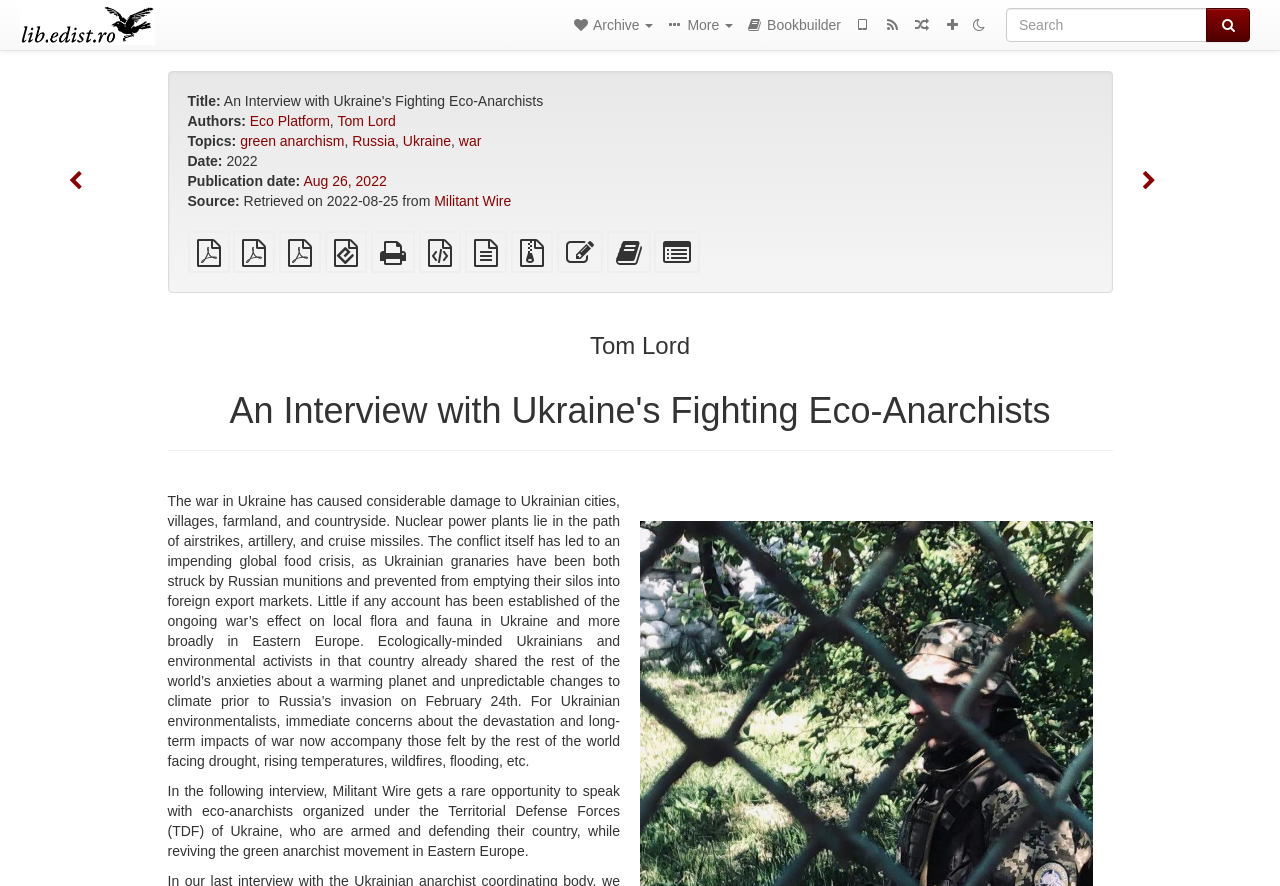Create an in-depth description of the webpage, covering main sections.

This webpage appears to be an article or interview page, with a focus on an interview with Ukraine's fighting eco-anarchists. At the top of the page, there is a logo and a link to "lib.edist.ro" on the left, and a search bar on the right. Below the search bar, there are several links to various pages, including "Archive", "More", "Bookbuilder", and others.

The main content of the page is divided into several sections. On the left side, there are various metadata about the article, including the title, authors, topics, date, and source. The title is "An Interview with Ukraine's Fighting Eco-Anarchists", and the authors are listed as "Eco Platform" and "Tom Lord". The topics include "green anarchism", "Russia", "Ukraine", and "war". The date is listed as "2022", and the source is "Militant Wire".

On the right side of the page, there is a large block of text that appears to be the introduction to the interview. The text discusses the impact of the war in Ukraine on the environment and the concerns of Ukrainian environmentalists. Below this introduction, there is a heading that reads "Tom Lord" and another heading that reads "An Interview with Ukraine's Fighting Eco-Anarchists".

Further down the page, there are several links to different formats of the article, including PDF, EPUB, and HTML. There are also links to edit the text, add it to a bookbuilder, and select individual parts for the bookbuilder.

At the bottom of the page, there are two social media links, one to share the article on Facebook and another to share it on Twitter.